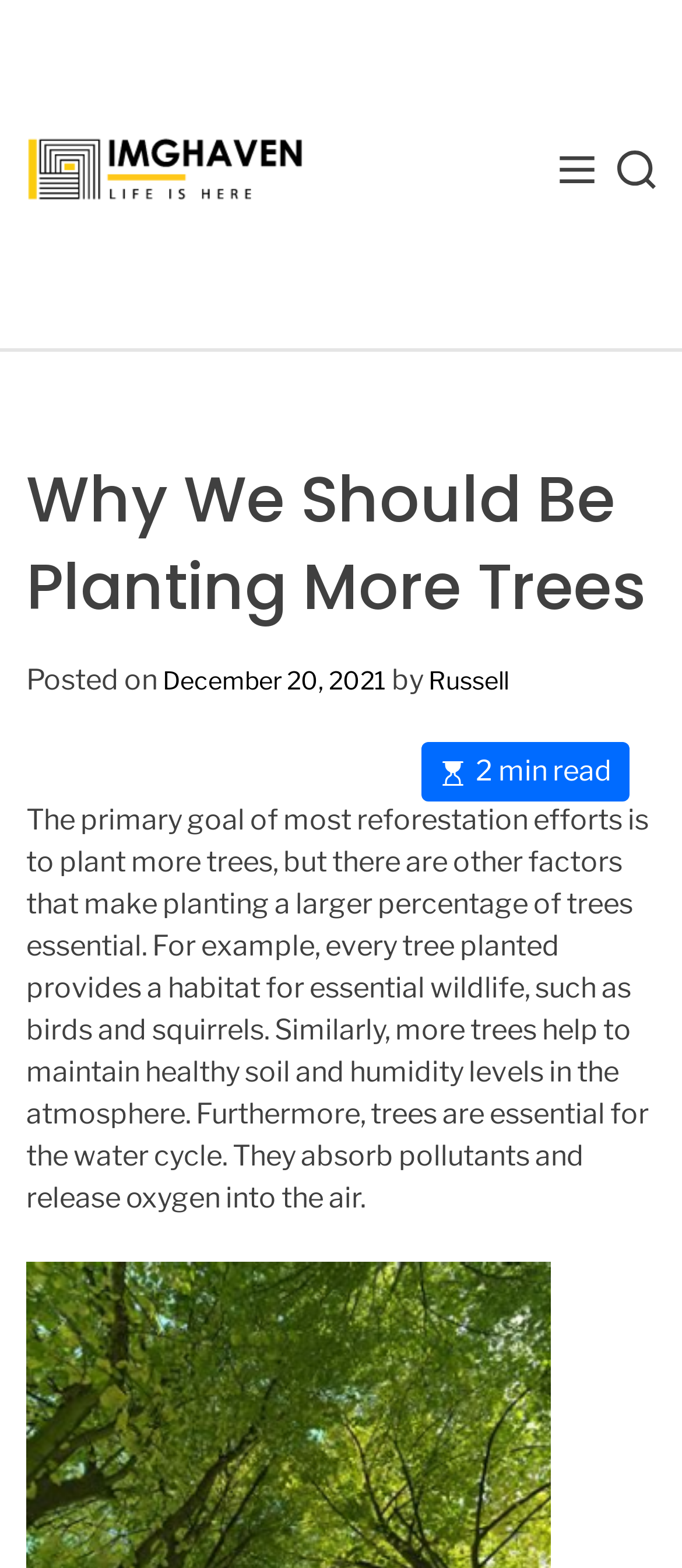Give a one-word or one-phrase response to the question: 
What is the estimated read time of the article?

2 min read